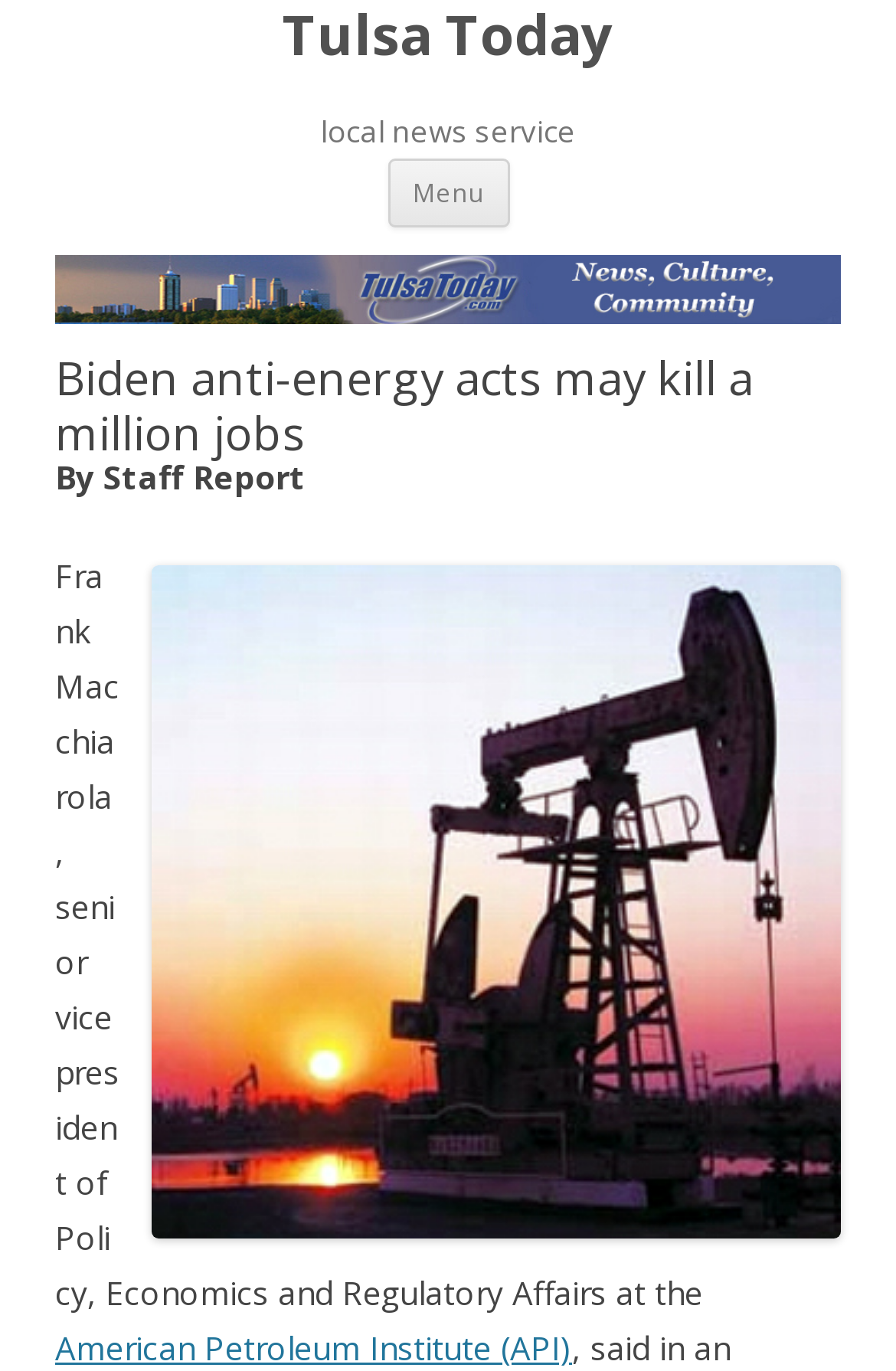Please specify the bounding box coordinates in the format (top-left x, top-left y, bottom-right x, bottom-right y), with all values as floating point numbers between 0 and 1. Identify the bounding box of the UI element described by: Crypto to EUR Converter

None